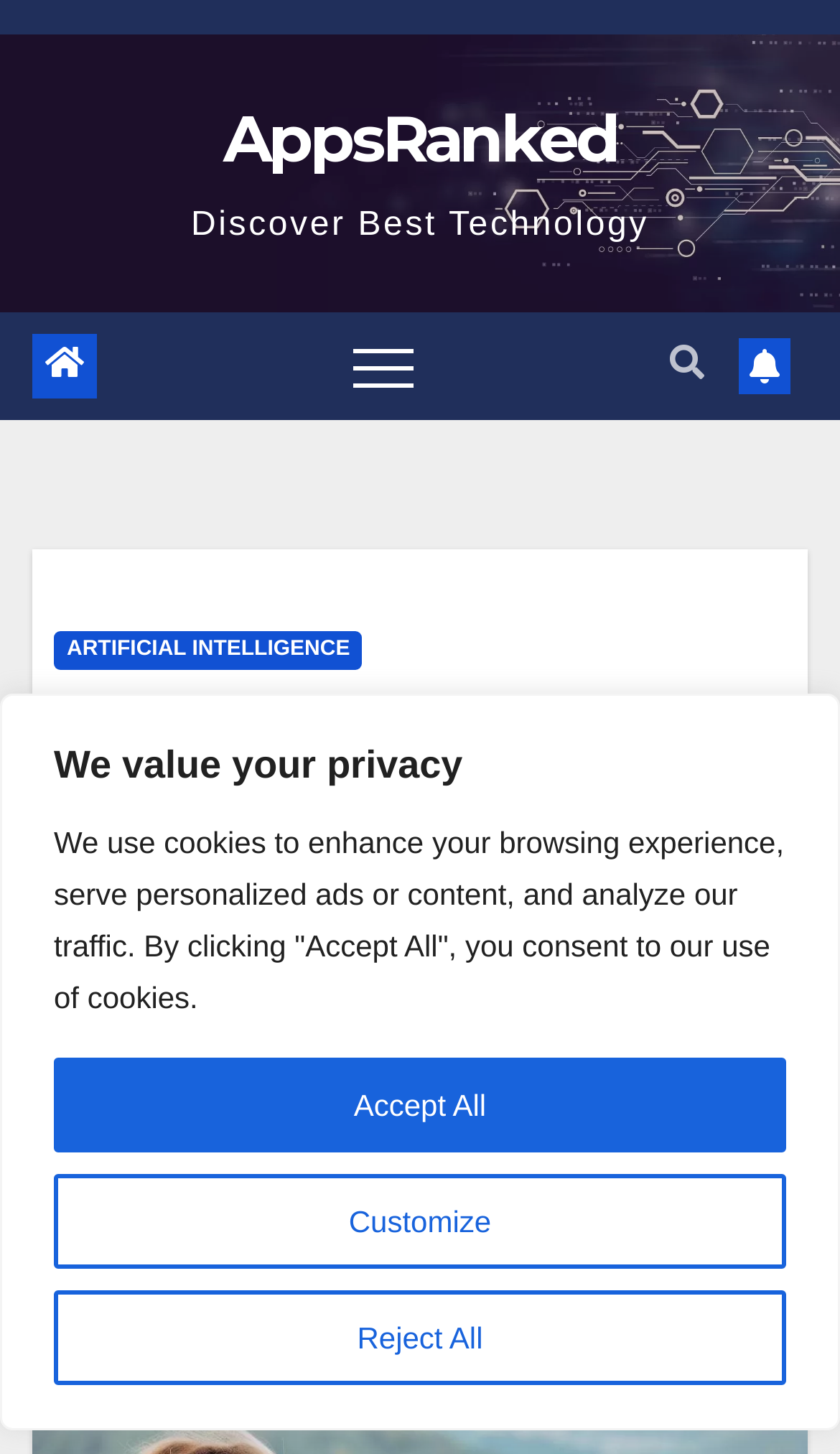Please extract the title of the webpage.

100 OC Prompts To Spark Your Imagination